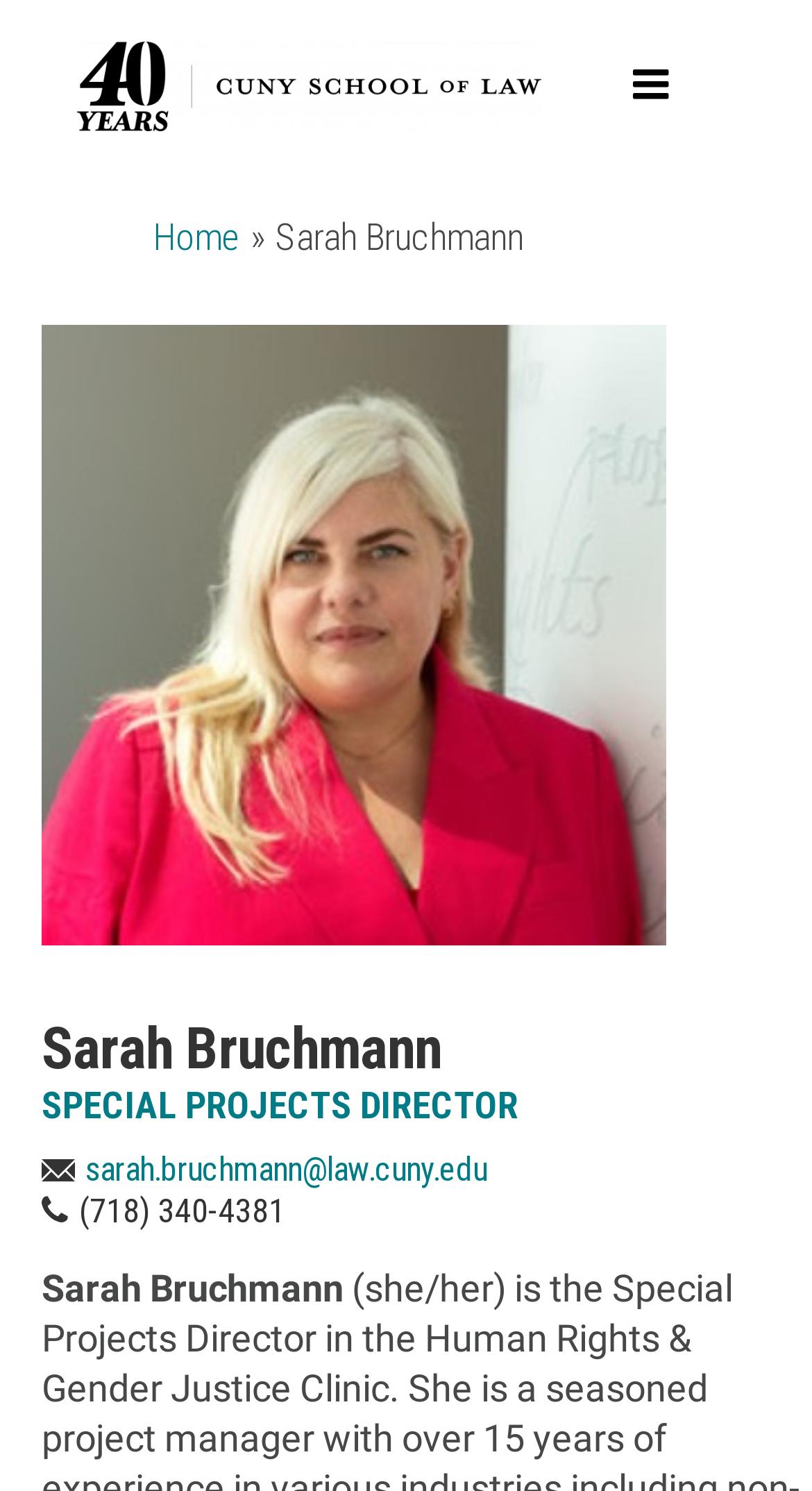What is the title of the person on this webpage?
Please use the image to provide a one-word or short phrase answer.

SPECIAL PROJECTS DIRECTOR